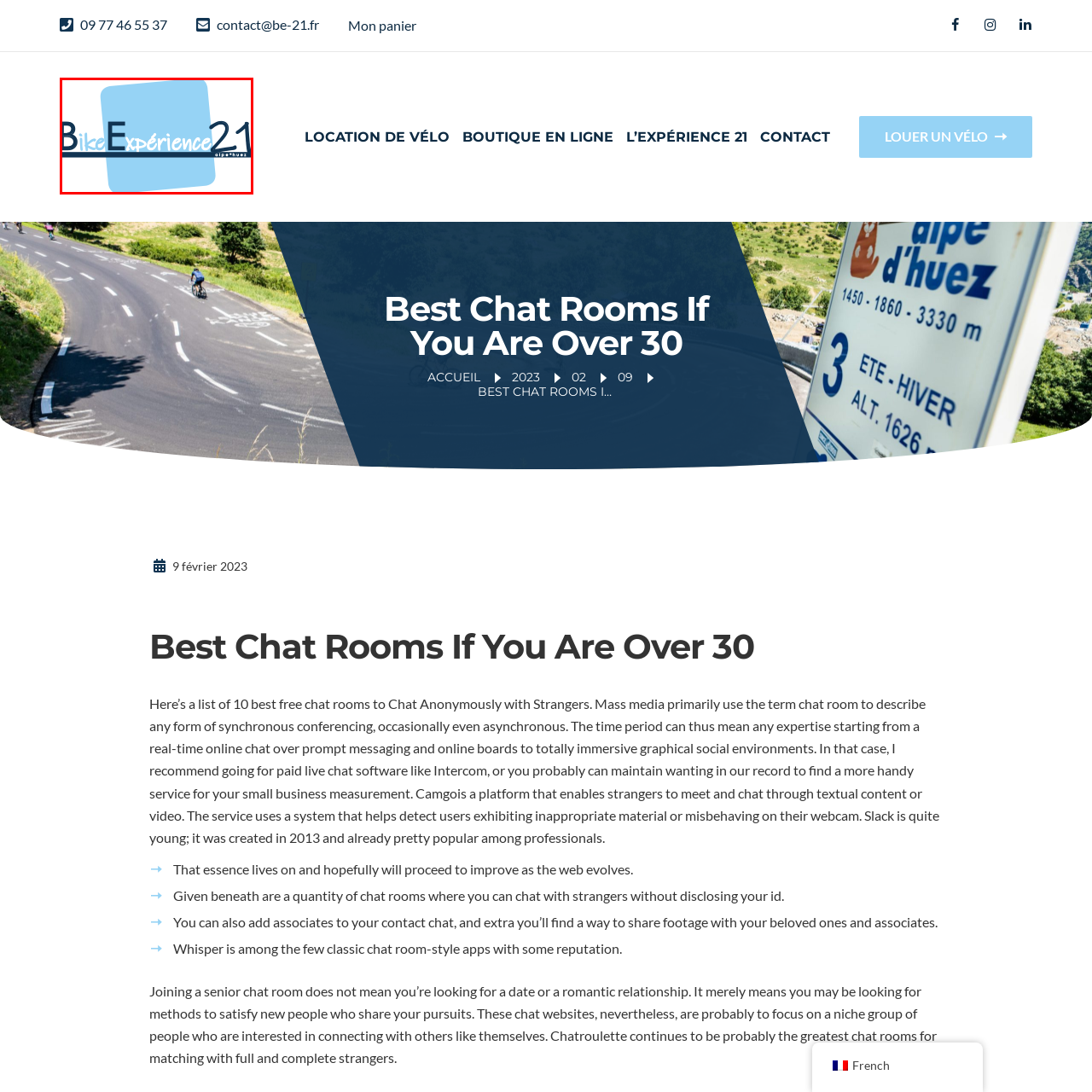Examine the image inside the red bounding box and deliver a thorough answer to the question that follows, drawing information from the image: What is the shape behind the text?

The logo has a soft blue rectangle as a backdrop, which provides a playful and visually appealing contrast to the text and enhances the overall design.